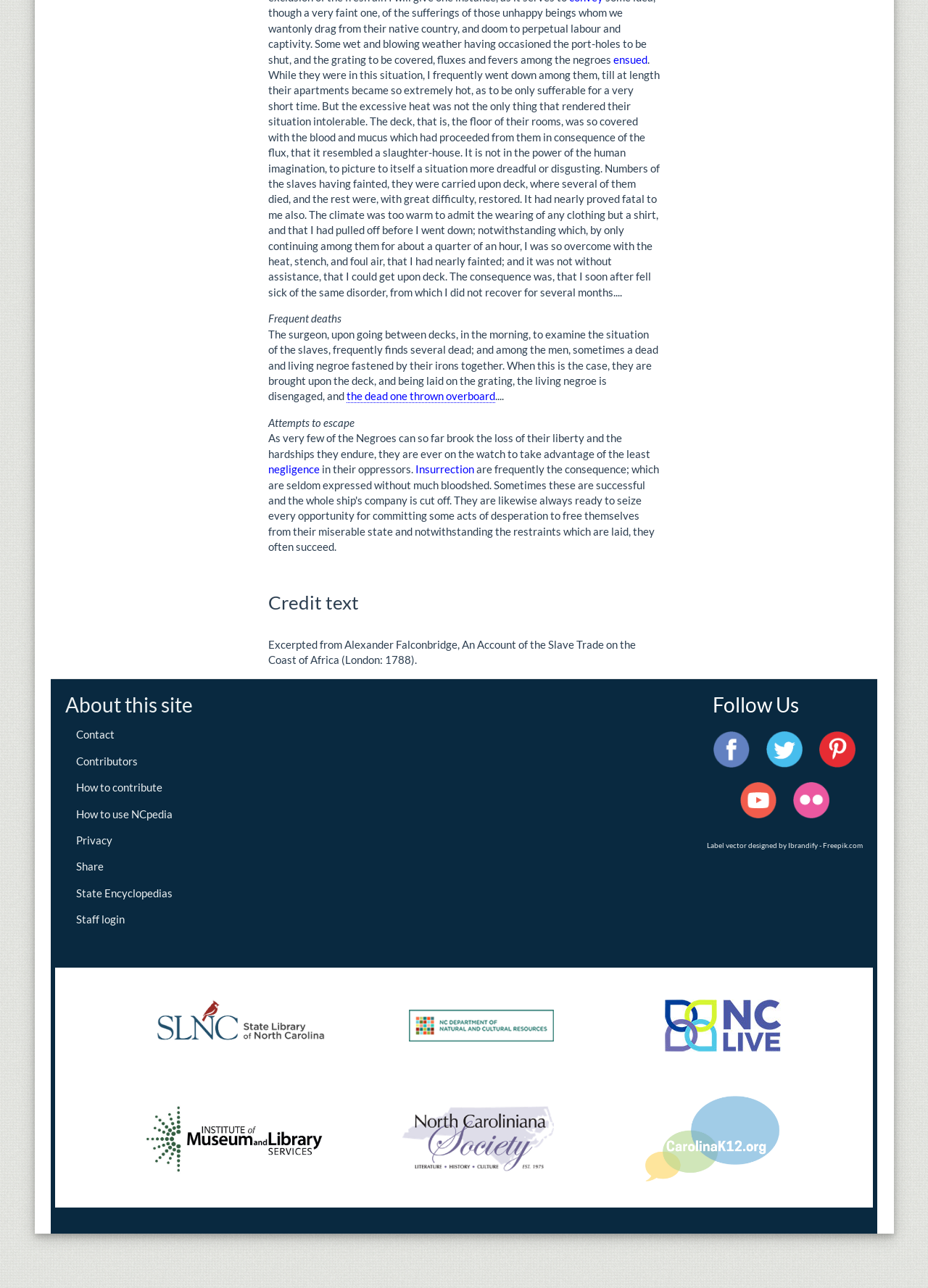What is the author's occupation?
Answer the question with a single word or phrase, referring to the image.

Surgeon